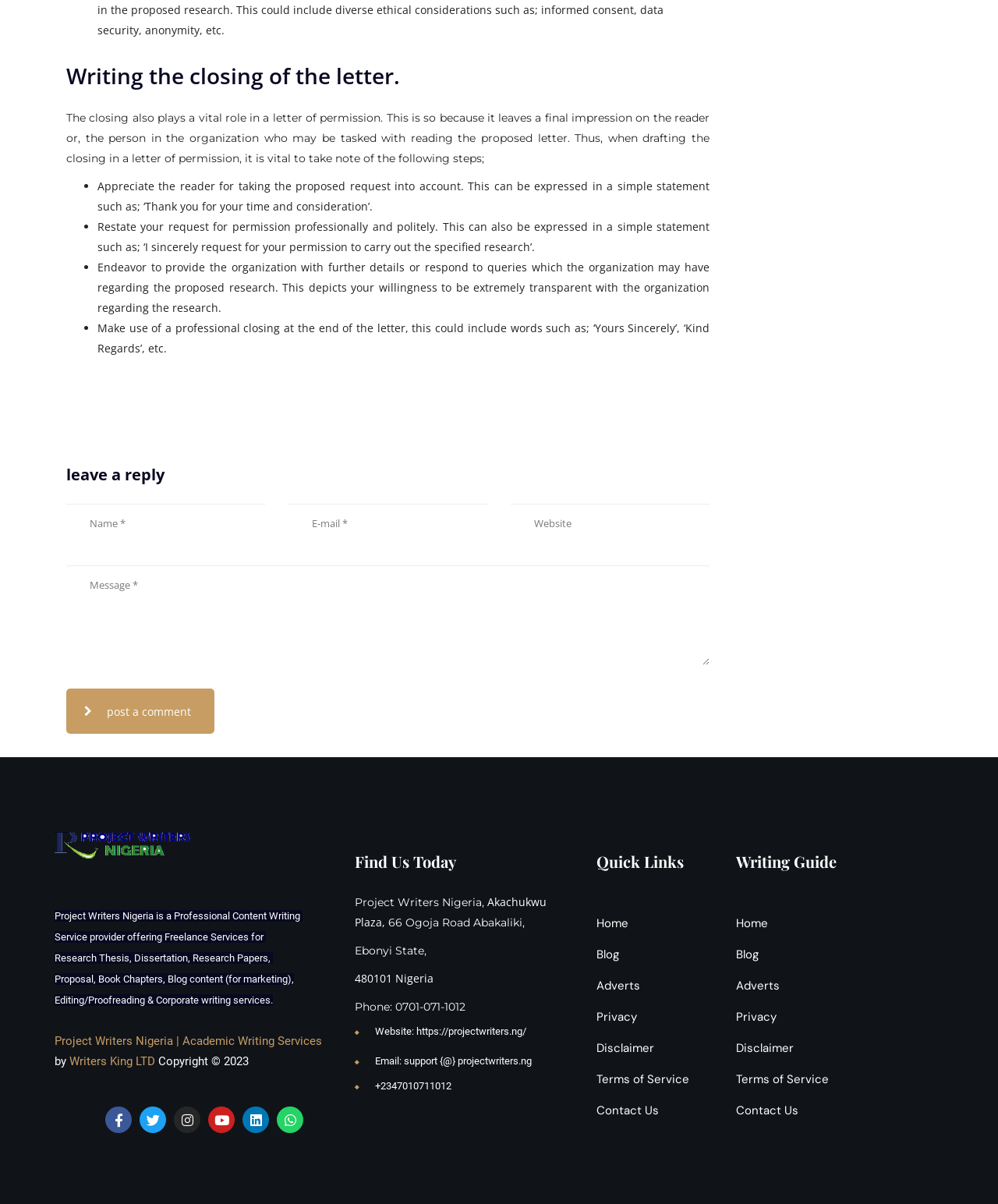Please provide the bounding box coordinates for the element that needs to be clicked to perform the instruction: "leave a reply". The coordinates must consist of four float numbers between 0 and 1, formatted as [left, top, right, bottom].

[0.066, 0.371, 0.711, 0.406]